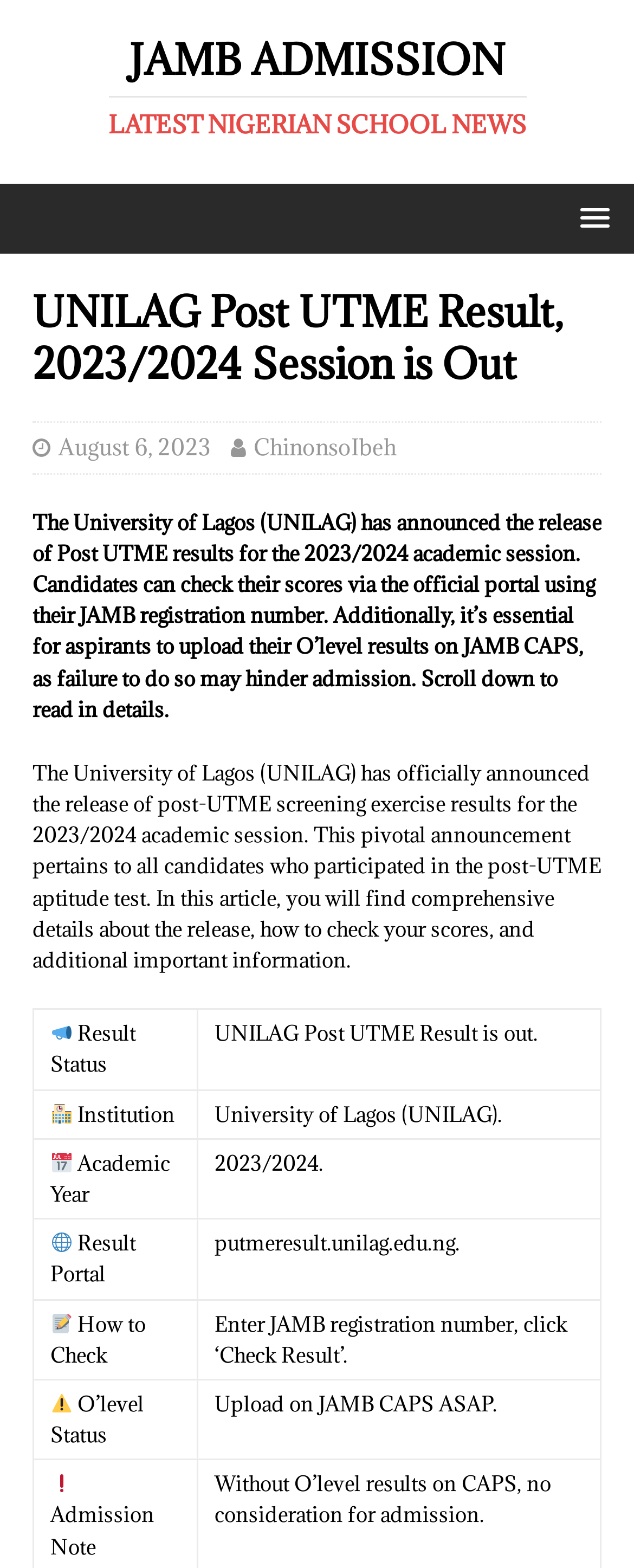For the element described, predict the bounding box coordinates as (top-left x, top-left y, bottom-right x, bottom-right y). All values should be between 0 and 1. Element description: August 6, 2023

[0.092, 0.276, 0.331, 0.294]